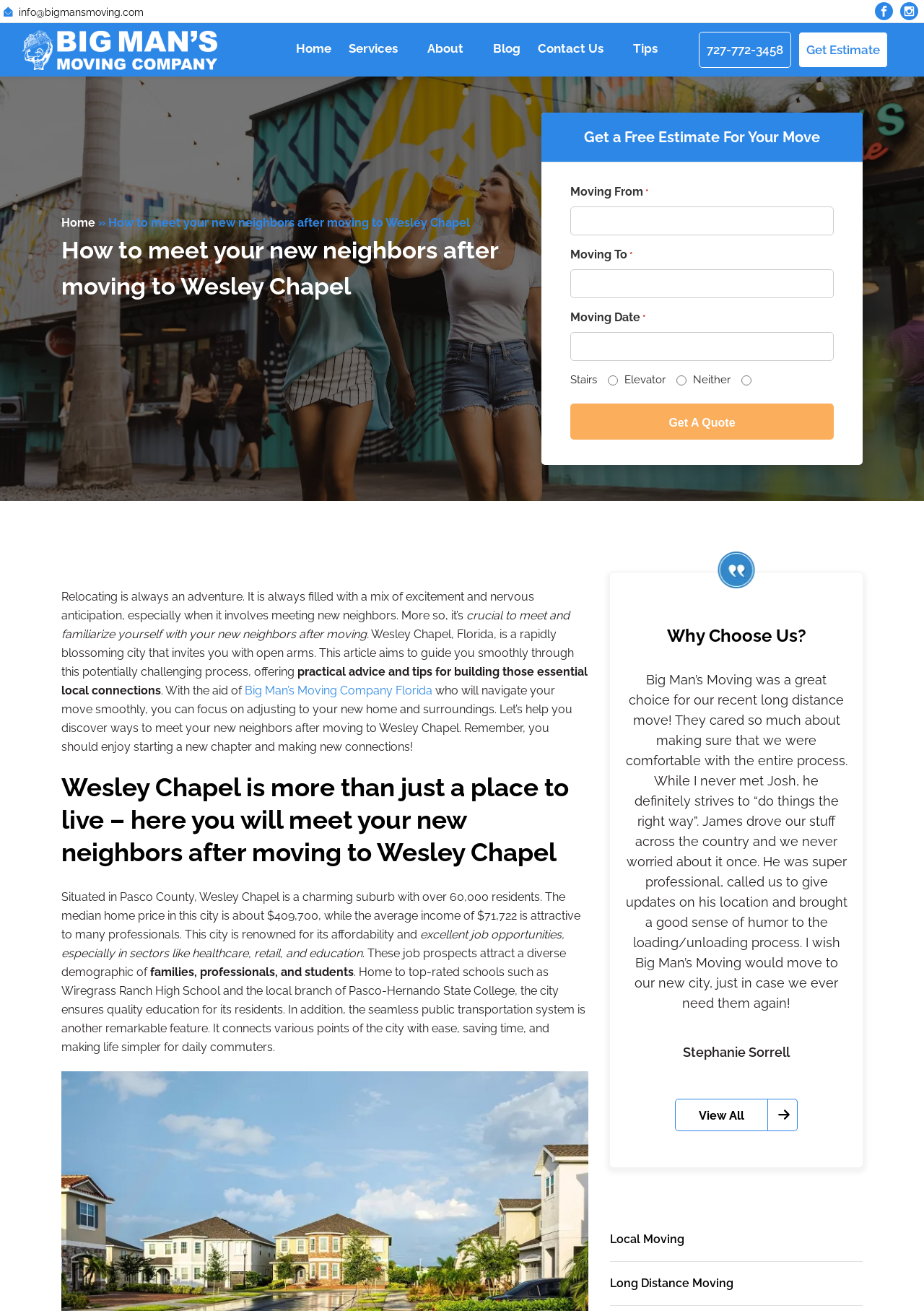Please identify the coordinates of the bounding box that should be clicked to fulfill this instruction: "Click the 'Get Estimate' button".

[0.864, 0.024, 0.961, 0.052]